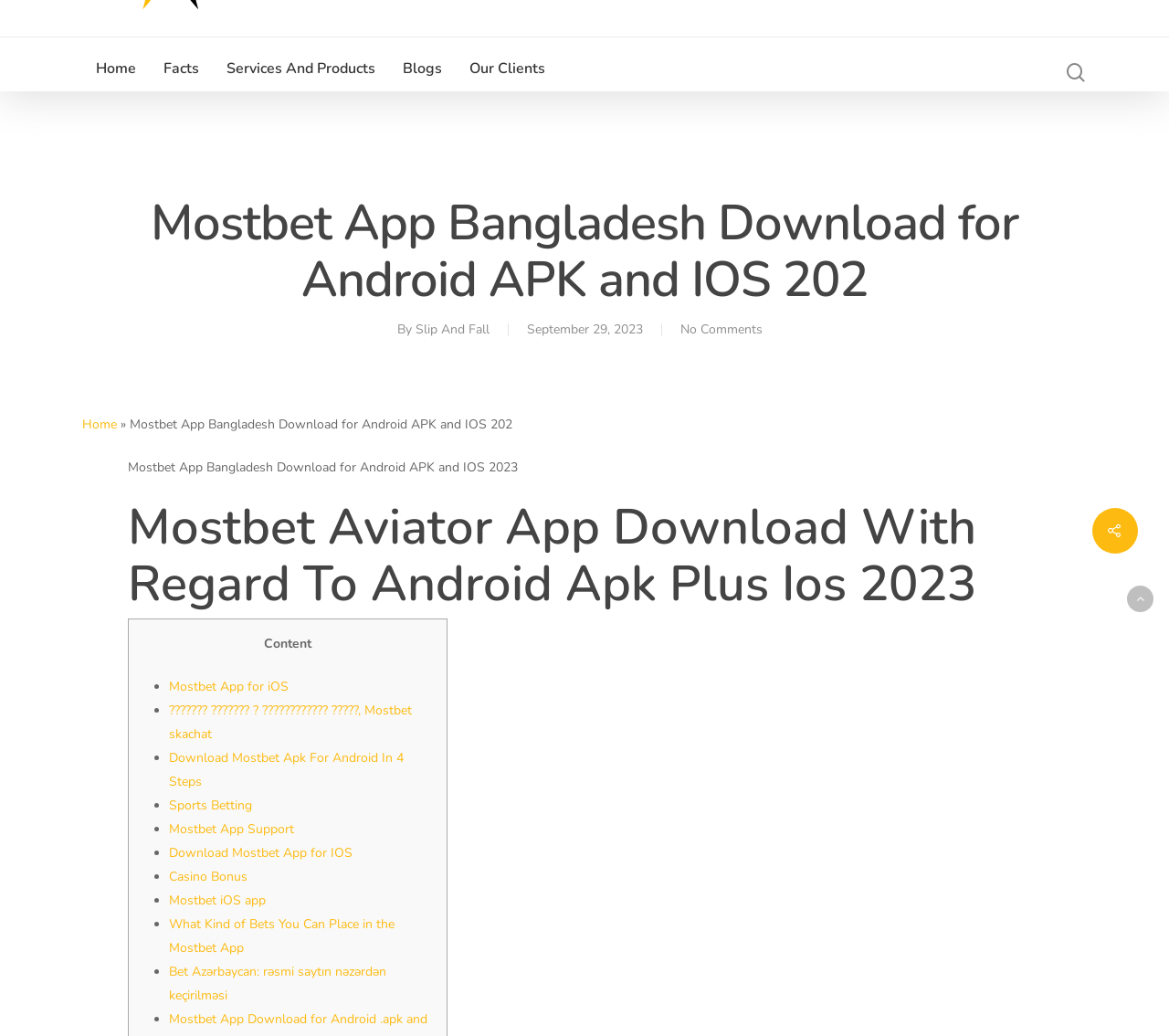Based on the element description: "Mostbet App Support", identify the UI element and provide its bounding box coordinates. Use four float numbers between 0 and 1, [left, top, right, bottom].

[0.145, 0.792, 0.252, 0.809]